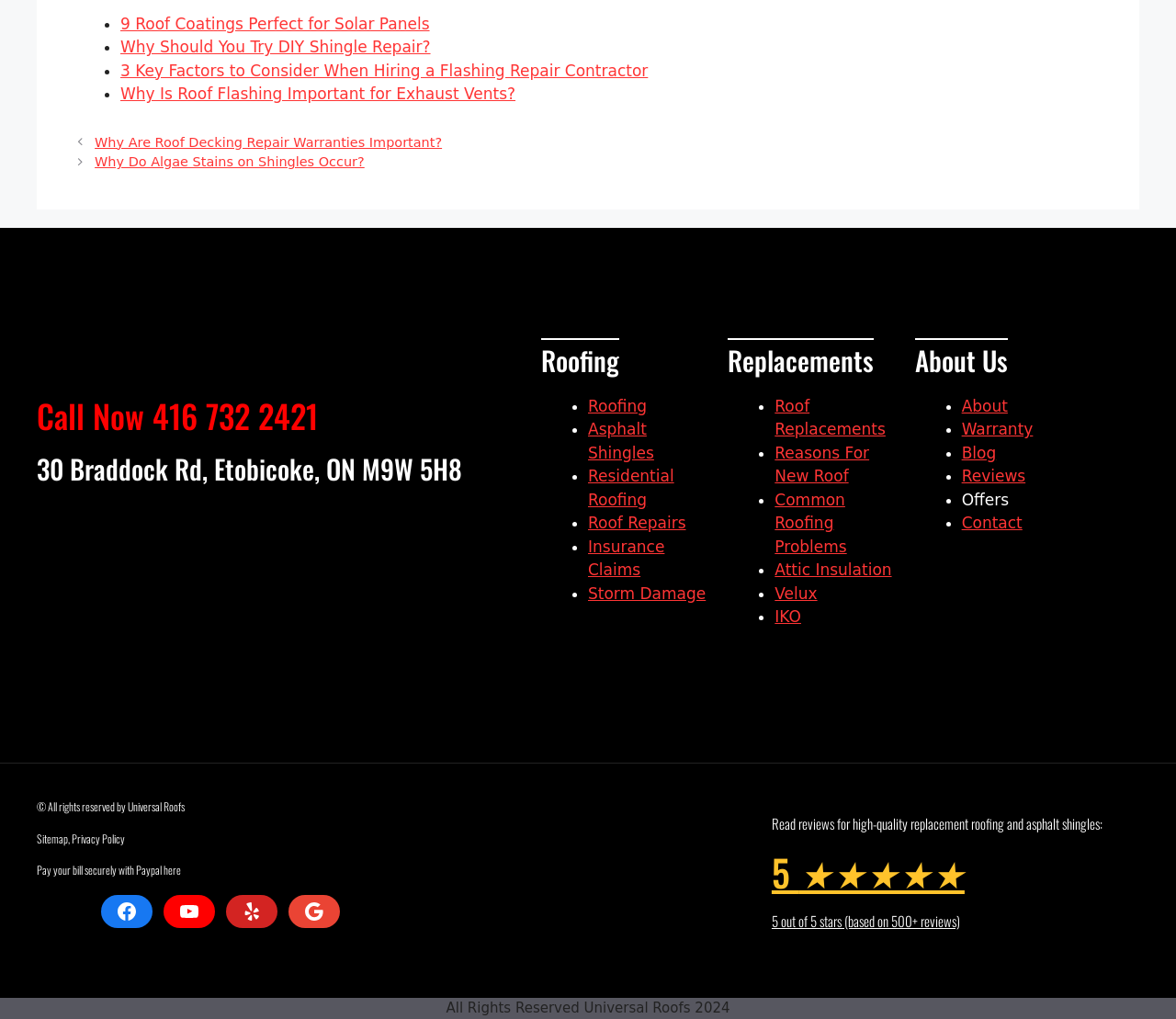Kindly determine the bounding box coordinates for the clickable area to achieve the given instruction: "Navigate to 'Roofing'".

[0.46, 0.332, 0.527, 0.369]